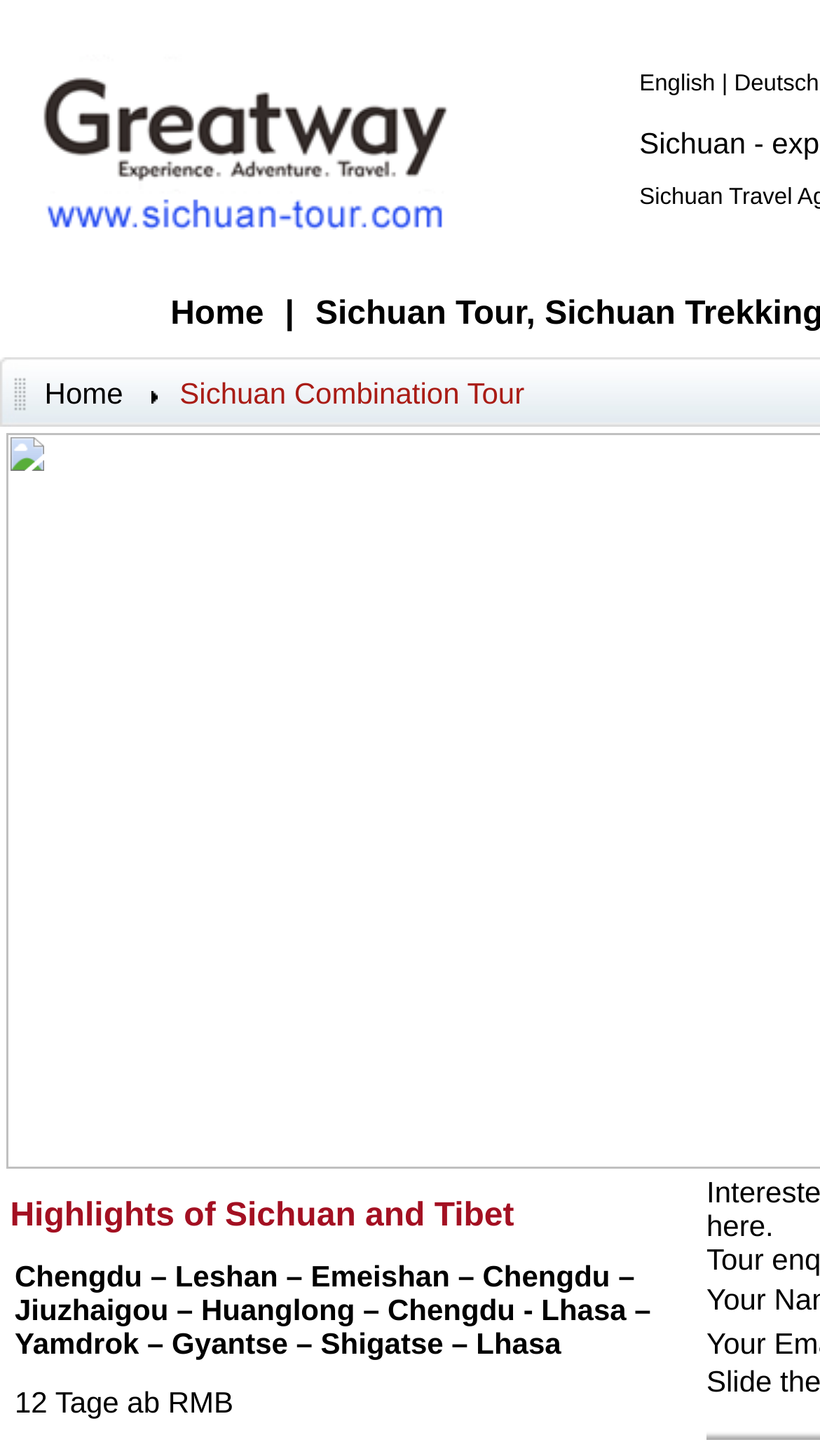Please provide a comprehensive response to the question below by analyzing the image: 
What is the image above the 'Home' link?

Above the 'Home' link, there is an image element with no alt text or description. Although the content of the image is unknown, it is clear that it is an image.